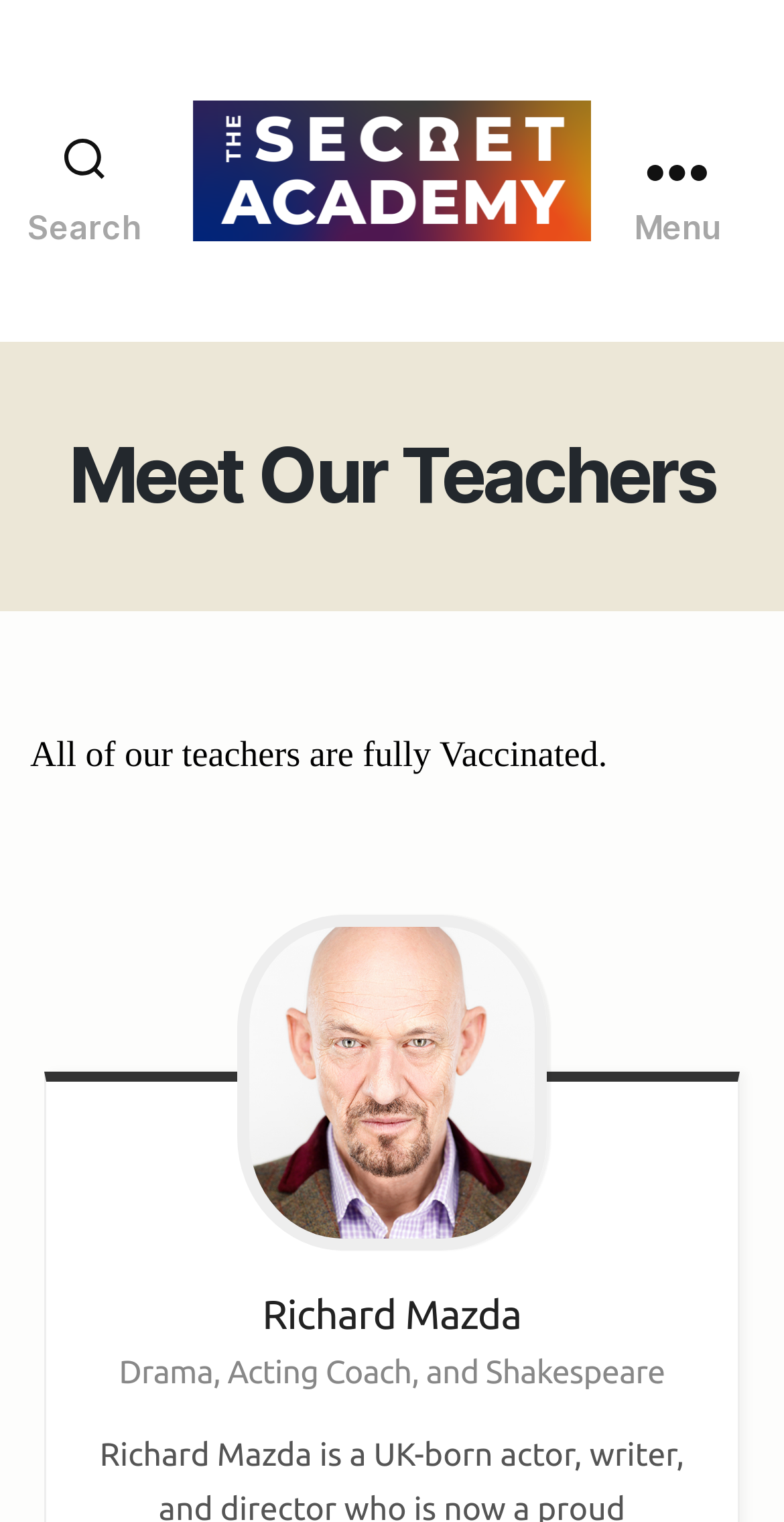Given the element description "Search" in the screenshot, predict the bounding box coordinates of that UI element.

[0.0, 0.0, 0.215, 0.225]